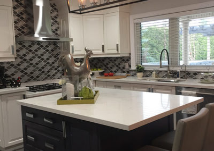What is on the countertop of the island?
Please provide a detailed and thorough answer to the question.

The question asks about the surface of the countertop of the island. The caption describes the island as having a smooth countertop, providing ample space for meal preparation and casual dining. Therefore, the answer is a smooth surface.